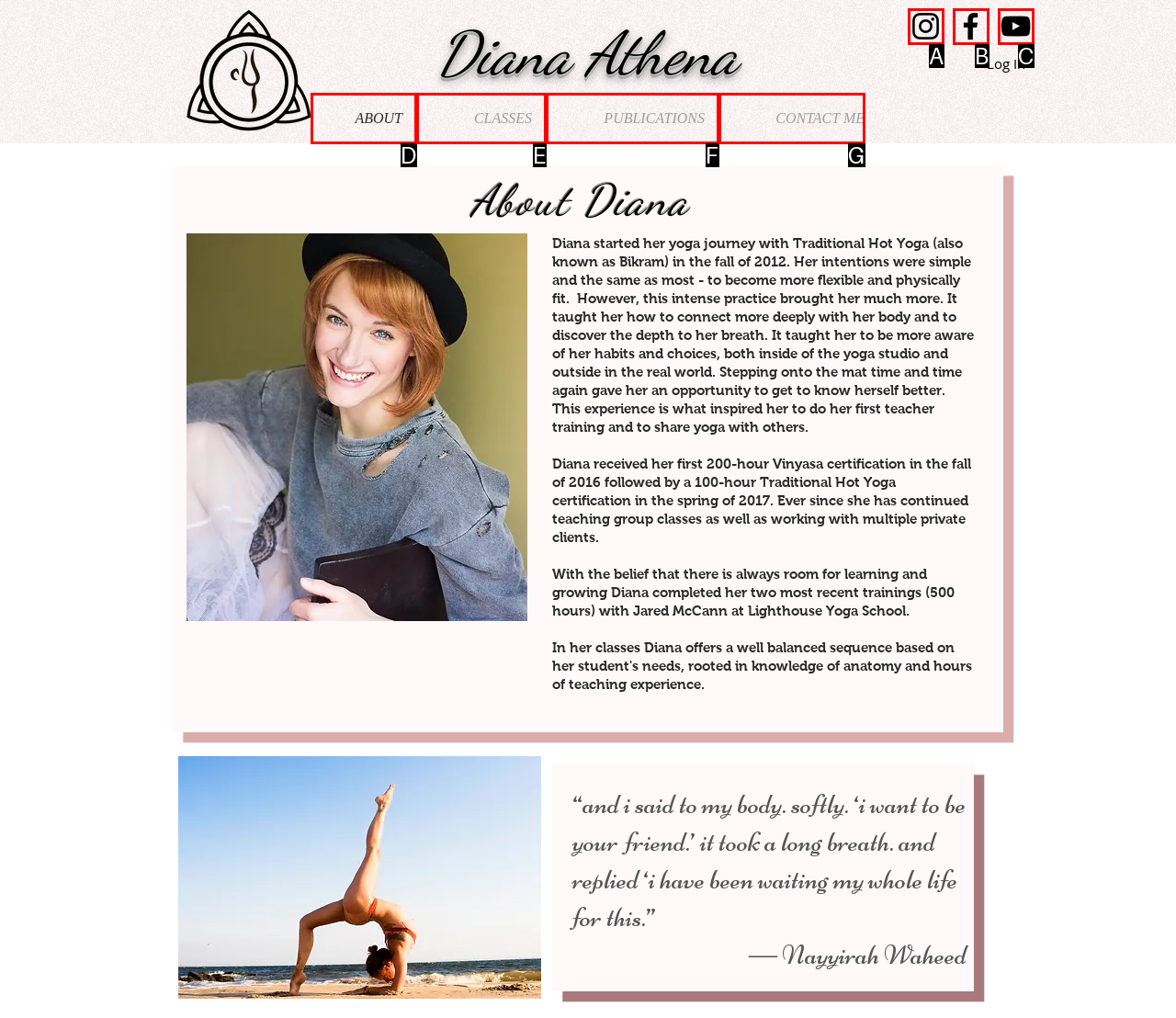Determine the HTML element that best aligns with the description: ABOUT
Answer with the appropriate letter from the listed options.

D